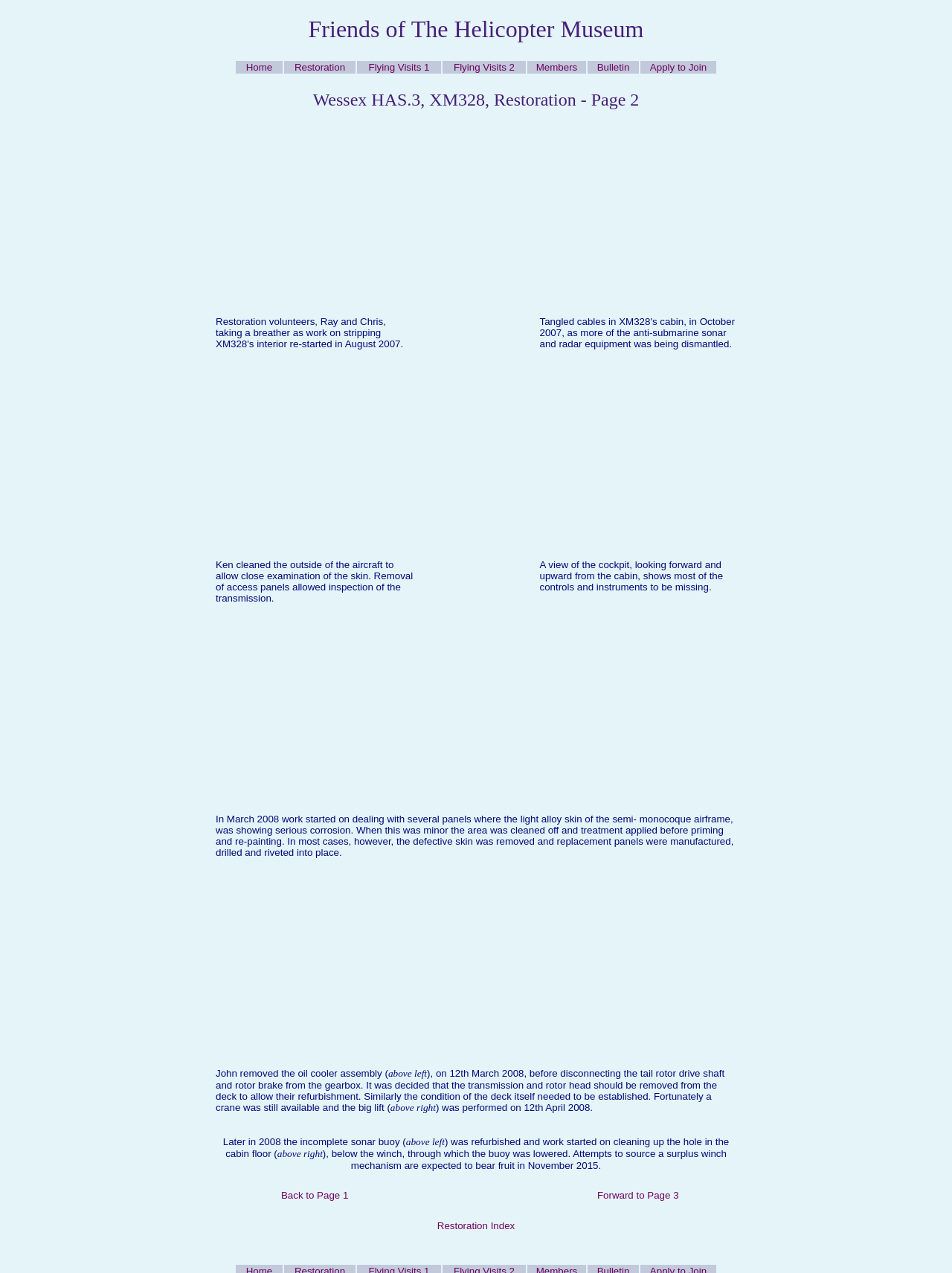Please find the bounding box coordinates of the clickable region needed to complete the following instruction: "Read about Restoration volunteers". The bounding box coordinates must consist of four float numbers between 0 and 1, i.e., [left, top, right, bottom].

[0.227, 0.248, 0.435, 0.274]